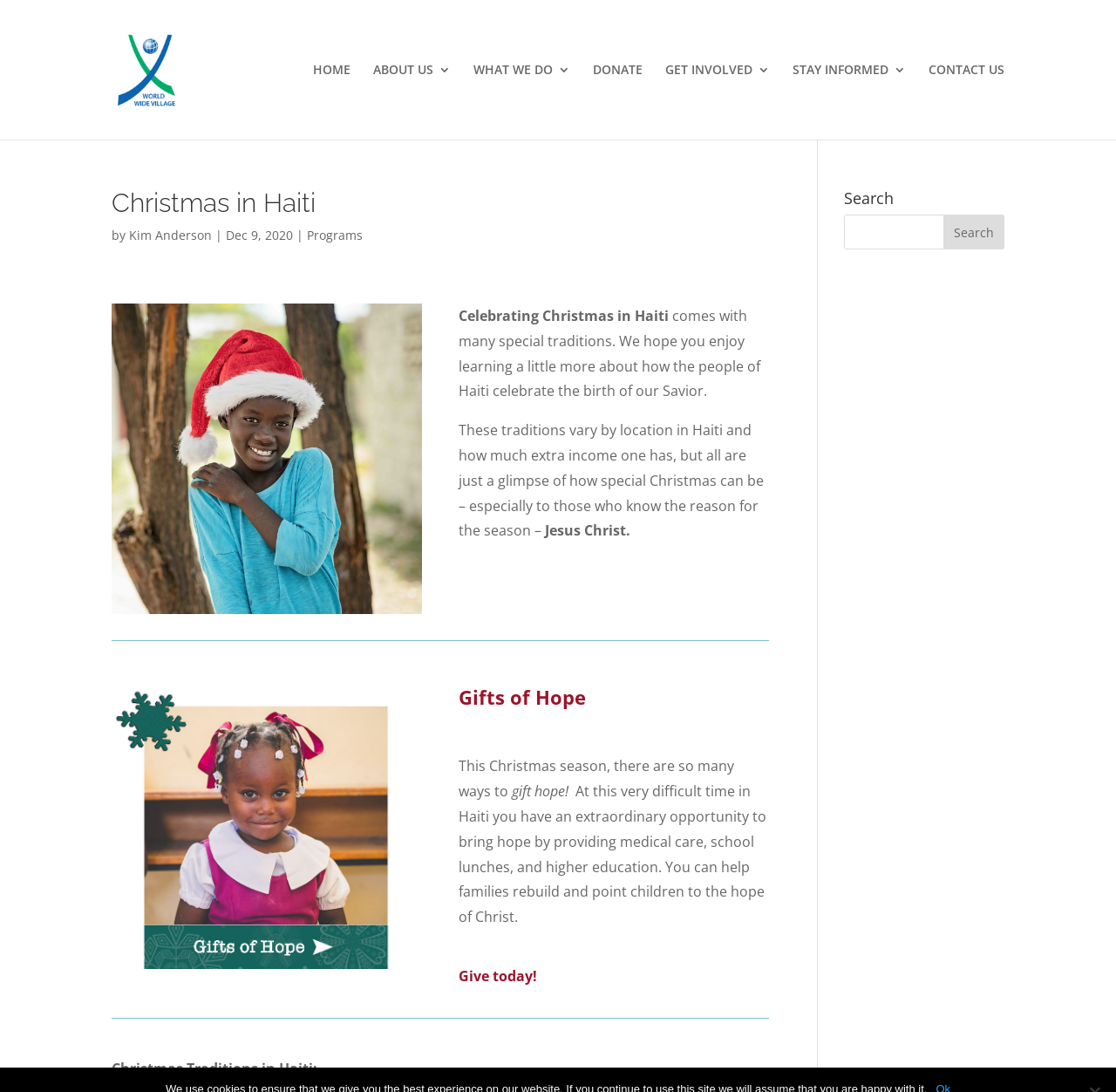What is the main topic of the article? Observe the screenshot and provide a one-word or short phrase answer.

Christmas in Haiti